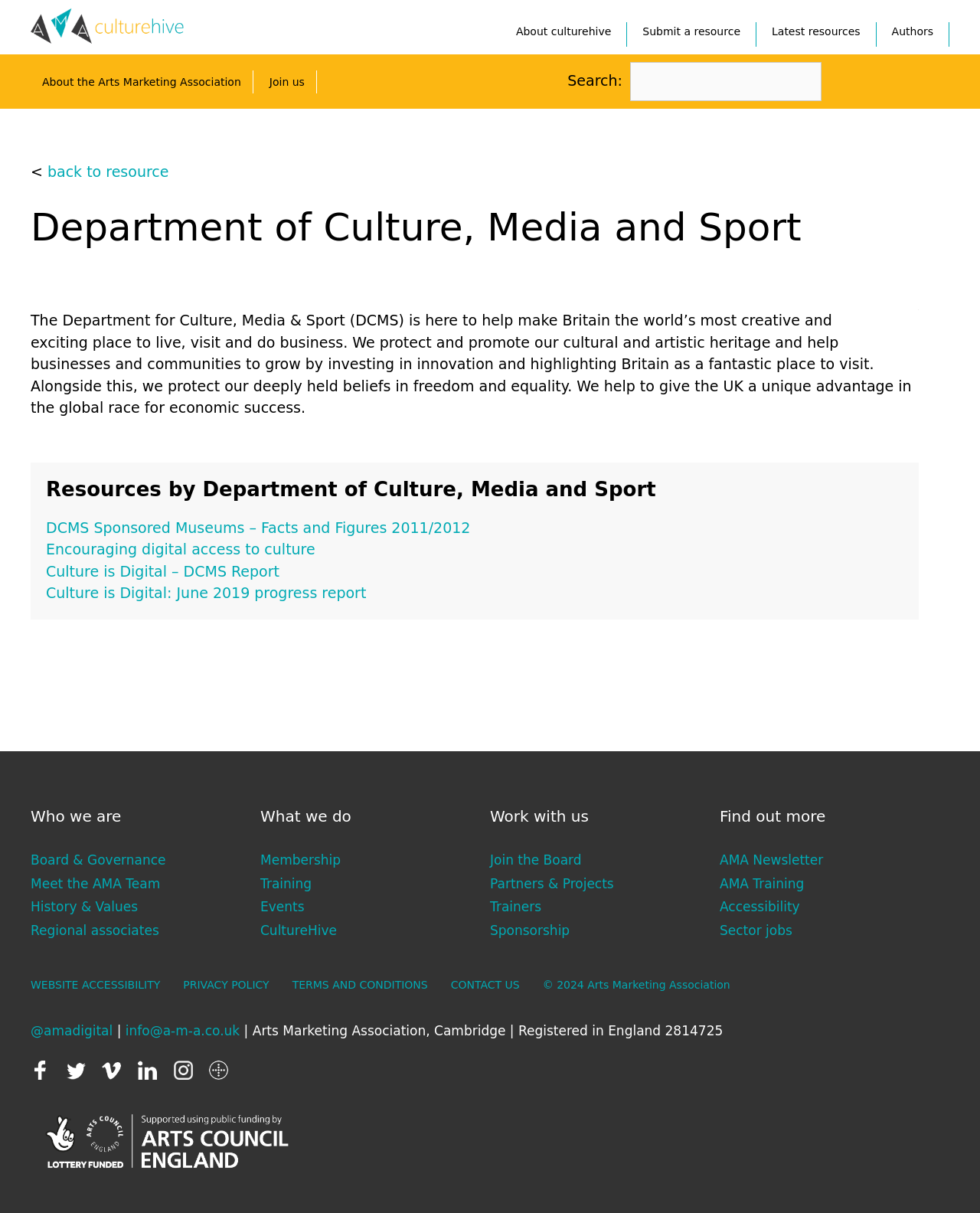Give a complete and precise description of the webpage's appearance.

The webpage is about the Department of Culture, Media and Sport (DCMS) and the Arts Marketing Association (AMA). At the top, there is a logo and a navigation menu with links to "About culturehive", "Submit a resource", "Latest resources", and "Authors". Below the navigation menu, there is a search bar with a label "Search:" and a text box.

The main content of the webpage is divided into sections. The first section has a heading "Department of Culture, Media and Sport" and a paragraph of text describing the department's role in promoting Britain's cultural and artistic heritage. Below this, there is a section with a heading "Resources by Department of Culture, Media and Sport" that lists several links to resources, including reports and facts and figures.

The next section is divided into three columns, each with a heading: "Who we are", "What we do", and "Work with us". Each column contains links to related pages, such as "Board & Governance", "Membership", and "Join the Board". There is also a section with a heading "Find out more" that contains links to the AMA newsletter, training, and accessibility information.

At the bottom of the page, there are two complementary sections. The first section has links to "Terms", "Privacy Policy", "Terms and Conditions", "Contact Us", and a copyright notice. The second section has links to the AMA's social media profiles, including Facebook, Twitter, Vimeo, LinkedIn, Instagram, and thedots. There is also a link to ace-funding and an image of the AMA's logo.

Throughout the page, there are several images, including the CultureHive logo, the AMA logo, and icons for social media platforms. The layout is organized and easy to navigate, with clear headings and concise text.